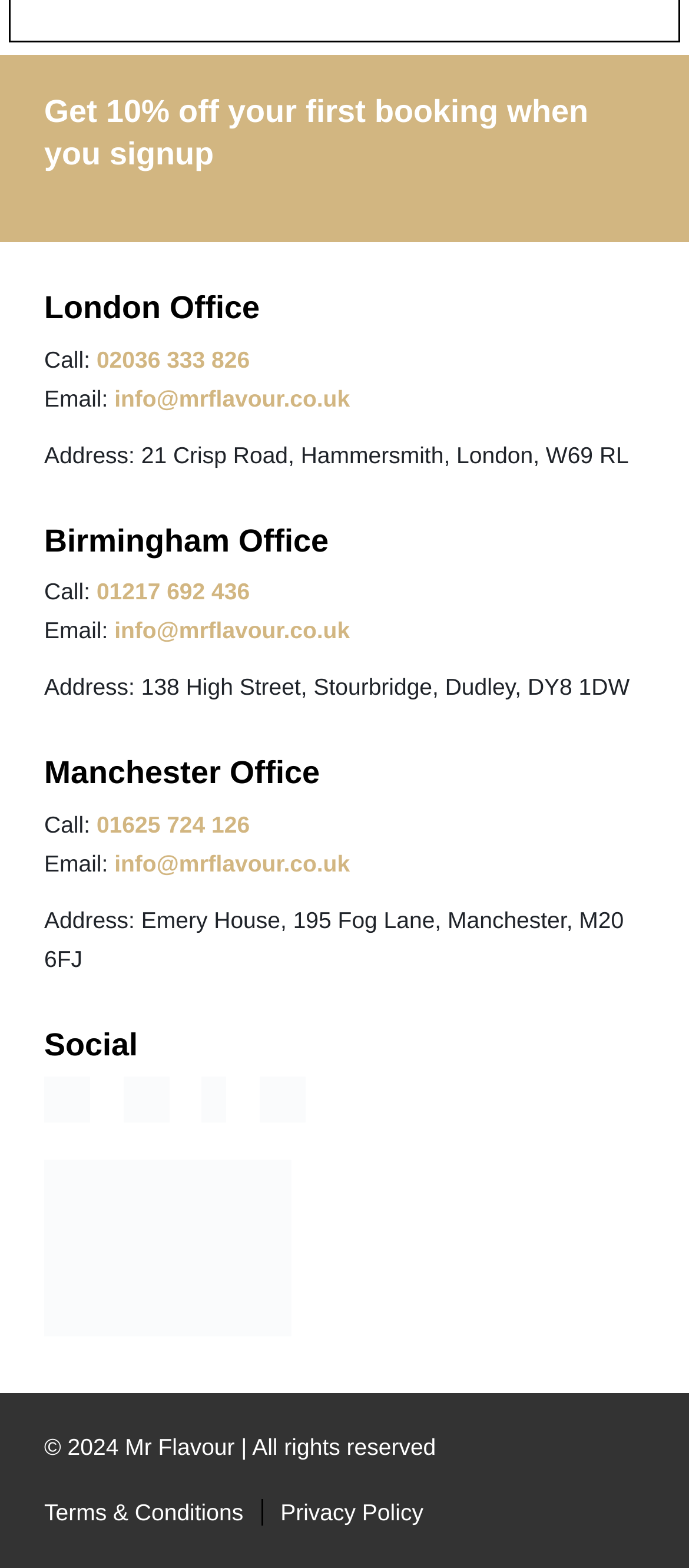Please identify the bounding box coordinates of the clickable area that will fulfill the following instruction: "Visit the Facebook page". The coordinates should be in the format of four float numbers between 0 and 1, i.e., [left, top, right, bottom].

[0.293, 0.687, 0.329, 0.724]